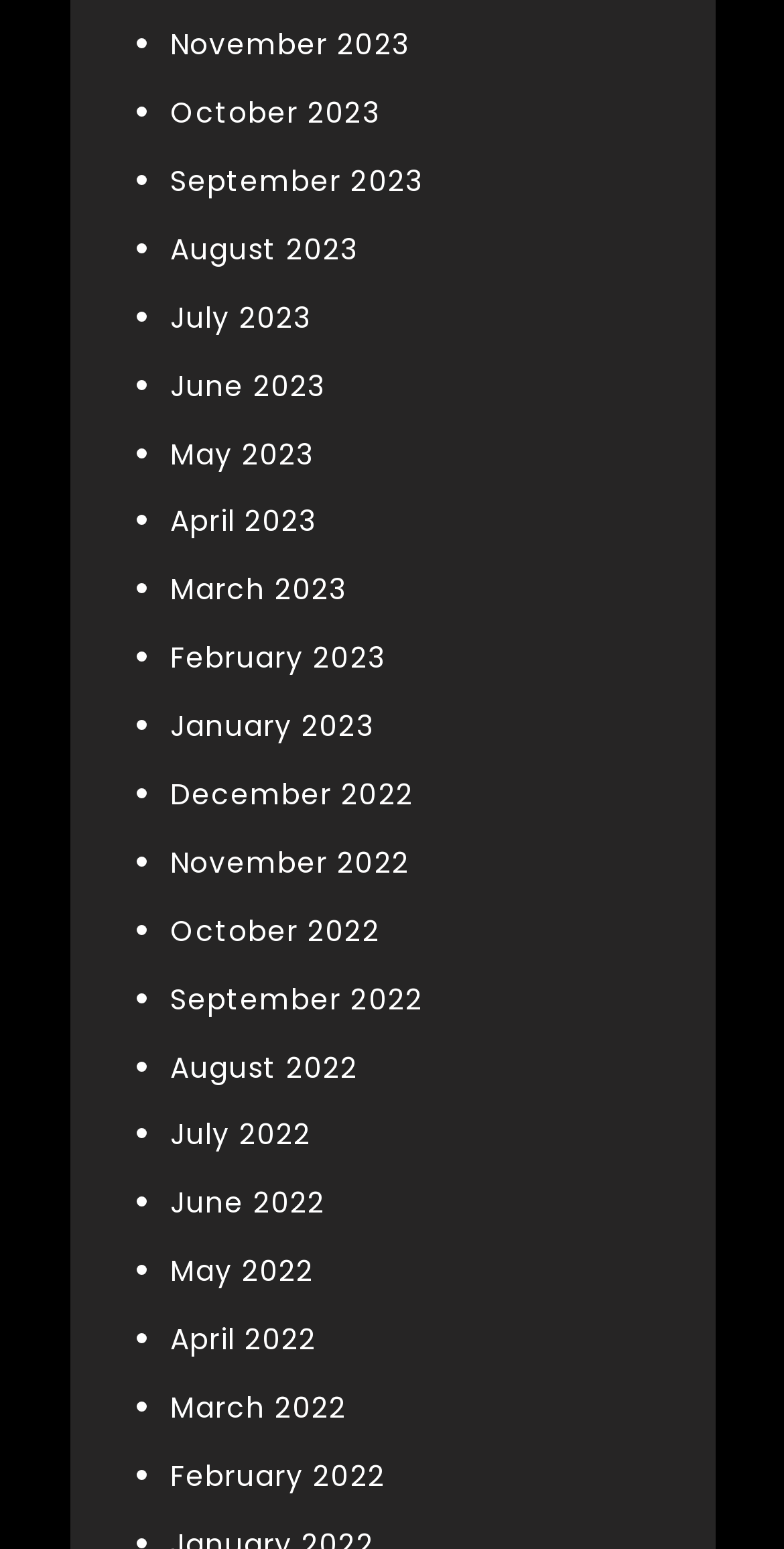What is the most recent month listed?
Please provide a comprehensive answer based on the visual information in the image.

By examining the list of links, I can see that the most recent month listed is November 2023, which is the first item in the list.